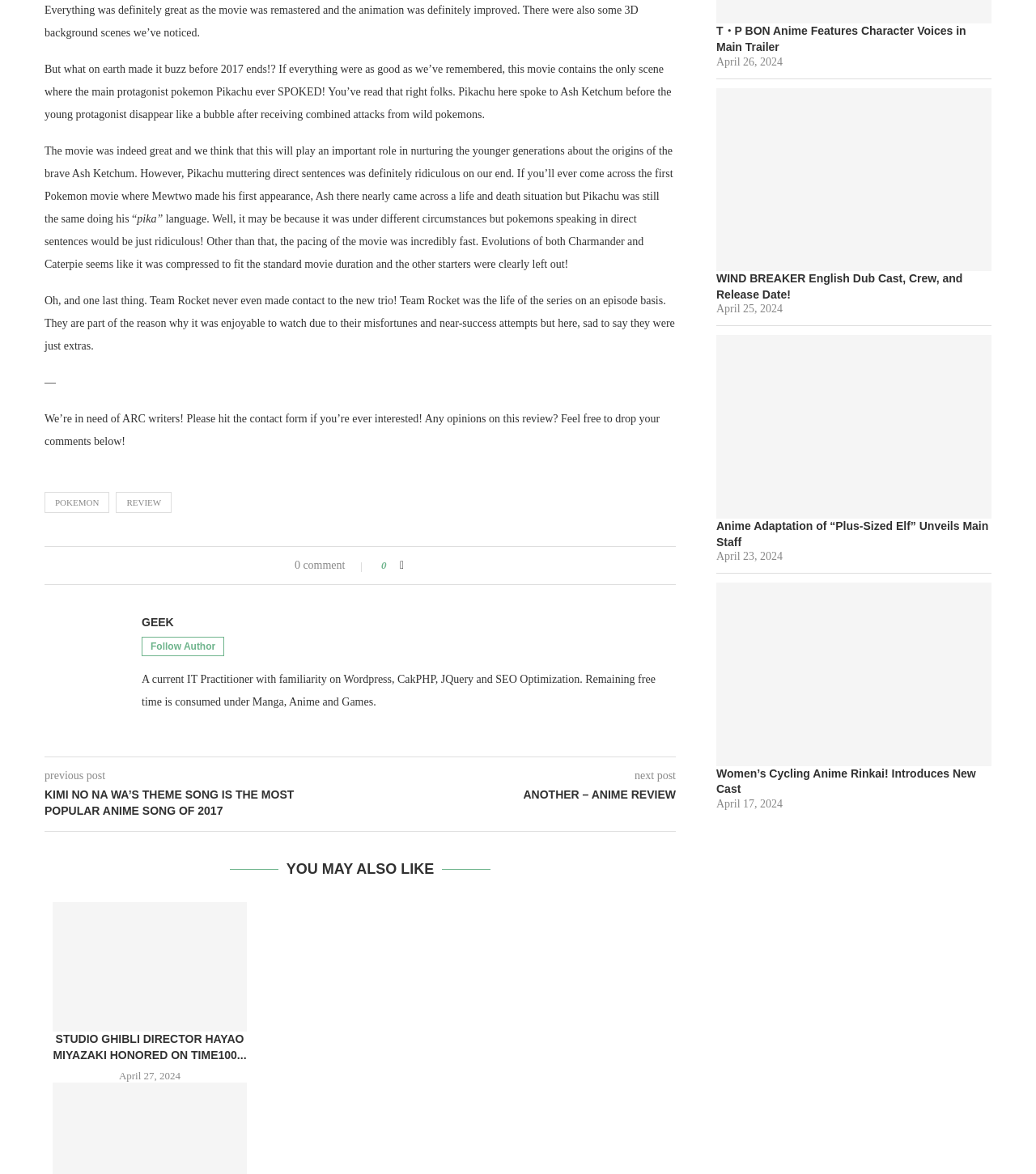Answer the question with a single word or phrase: 
What is the name of the anime mentioned in the 'YOU MAY ALSO LIKE' section?

T・P BON